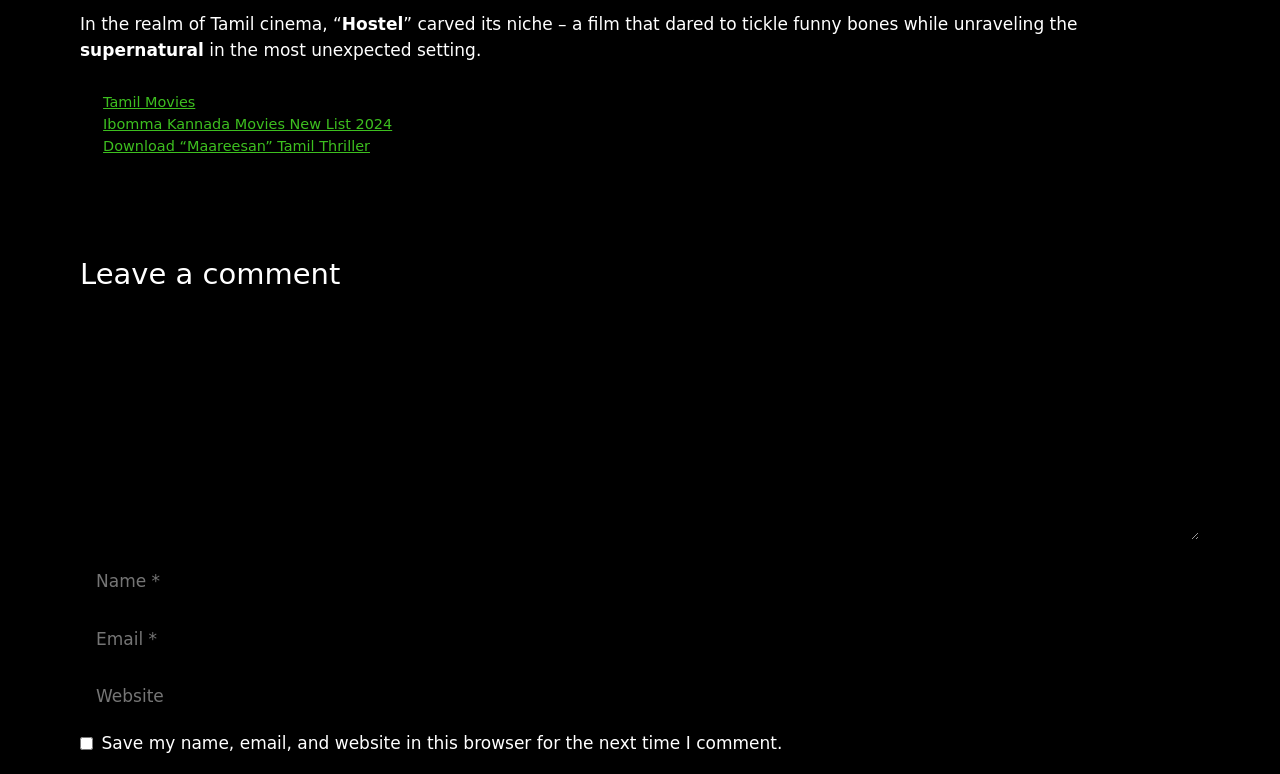What is the purpose of the textboxes at the bottom of the page?
From the image, respond using a single word or phrase.

To leave a comment